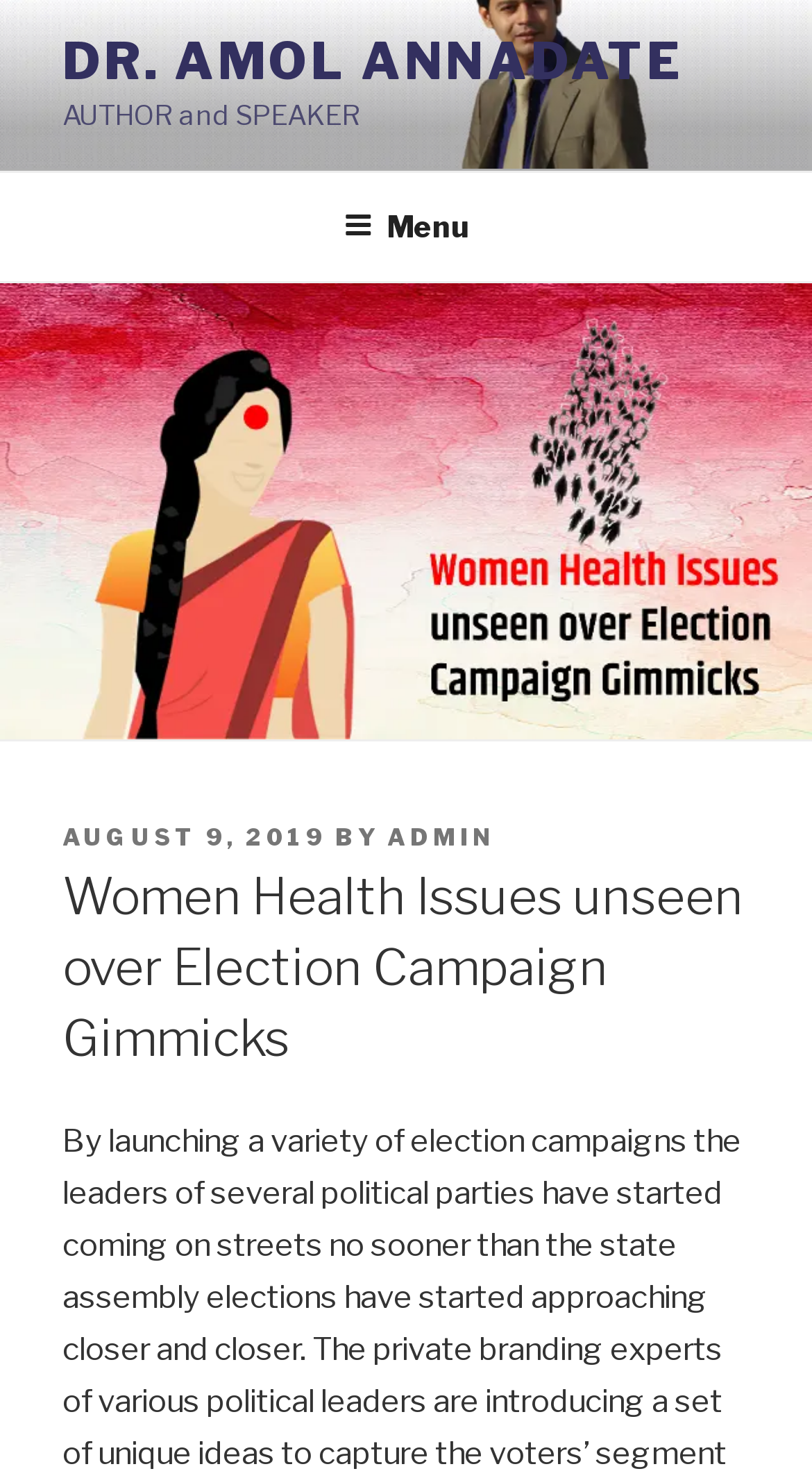What is the top menu button's status?
Analyze the screenshot and provide a detailed answer to the question.

I found the answer by looking at the button element with the text 'Menu' which has an attribute 'expanded' set to 'False', indicating that the top menu button is not expanded.